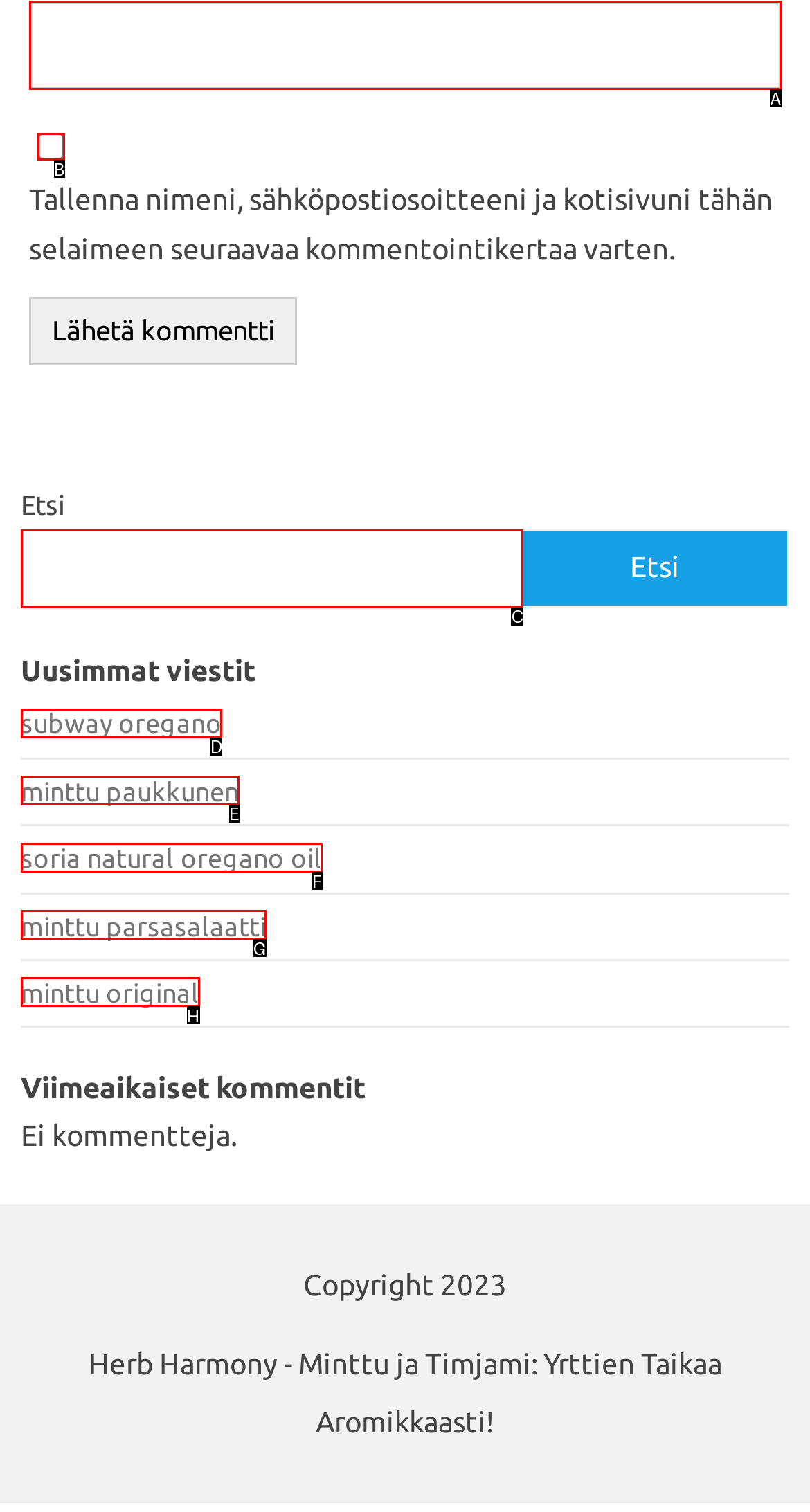Identify the letter of the option to click in order to visit the 'subway oregano' page. Answer with the letter directly.

D